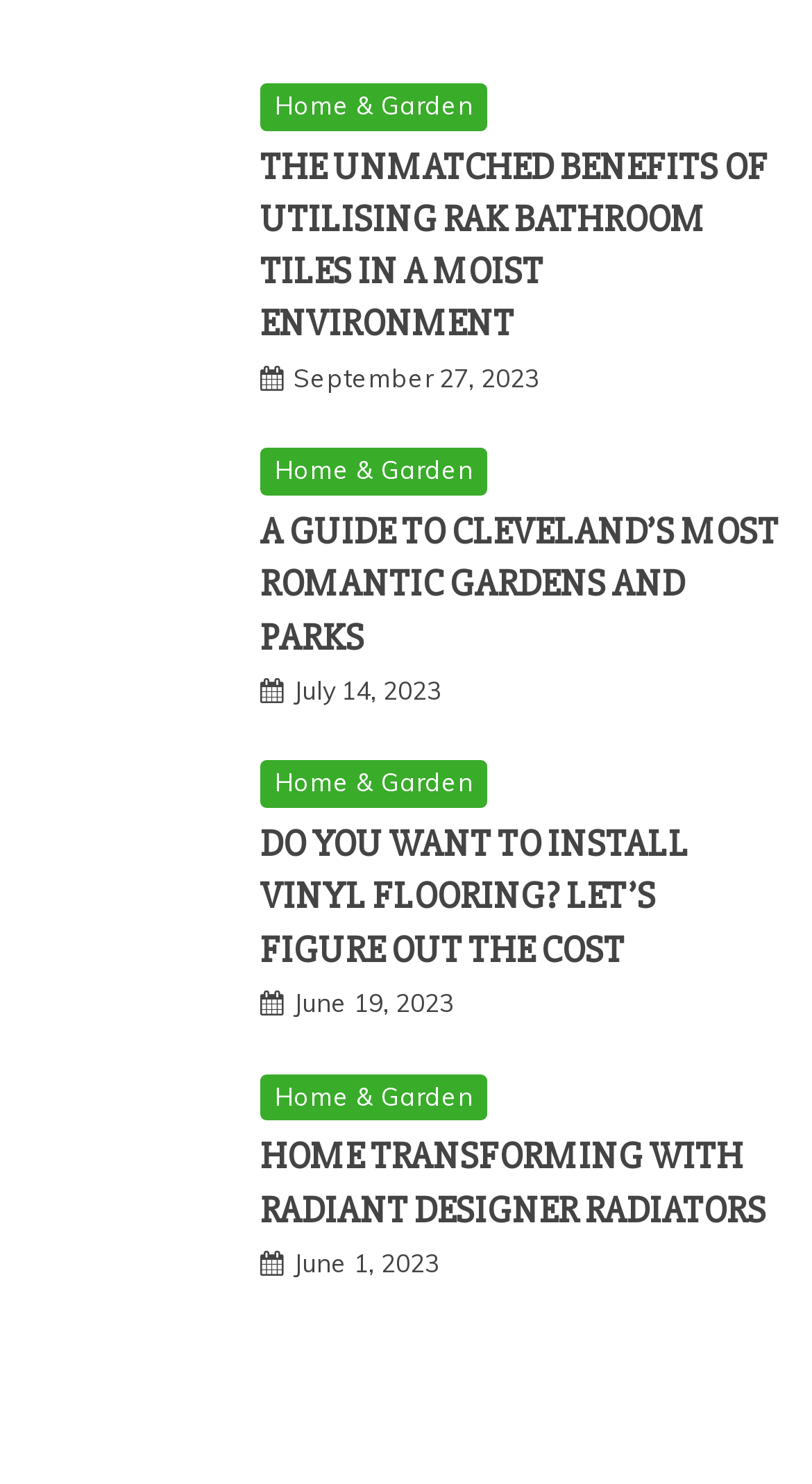Utilize the details in the image to thoroughly answer the following question: How many images are on this page?

I counted the number of image elements on the page, and there are four images, each corresponding to a separate article.